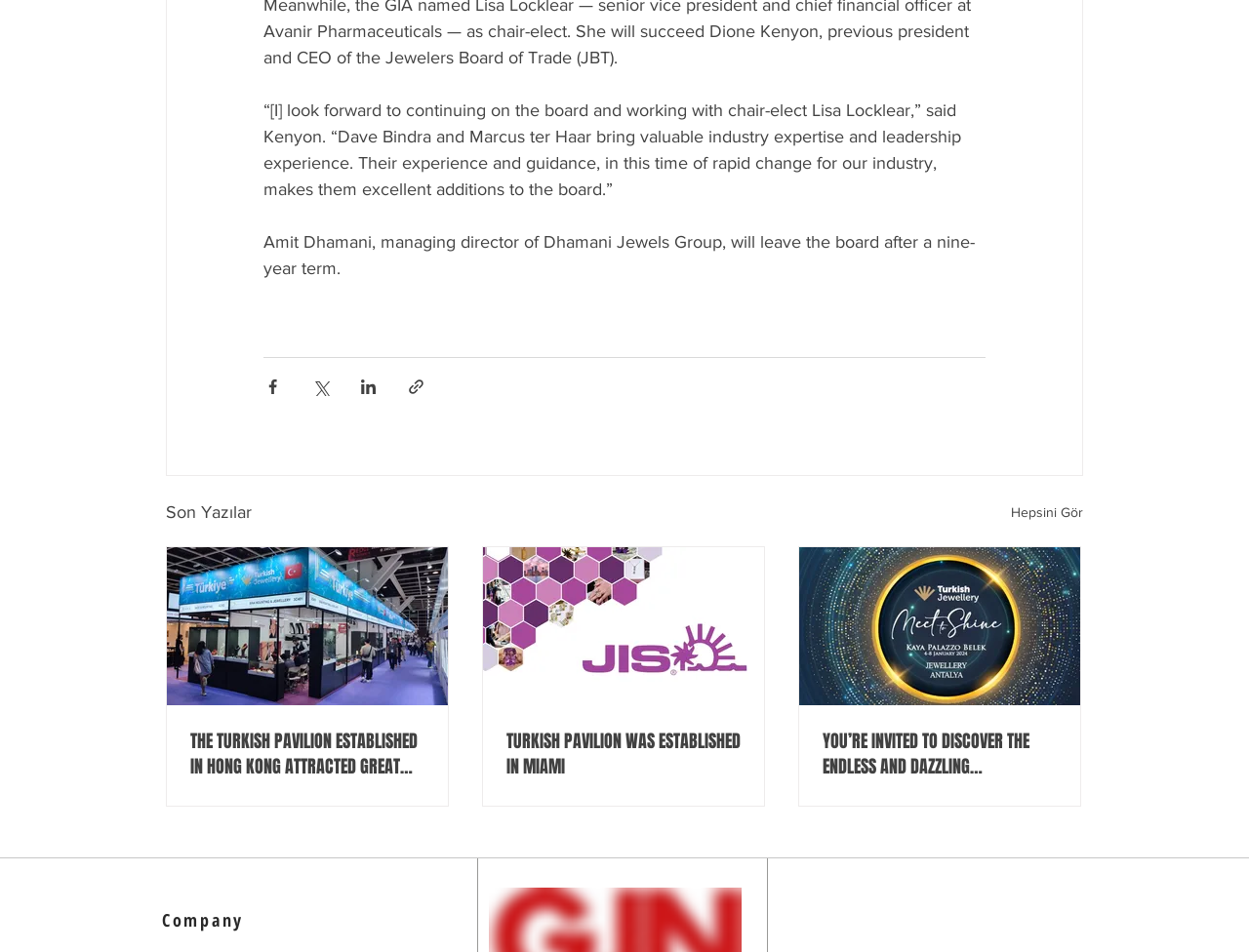Can you provide the bounding box coordinates for the element that should be clicked to implement the instruction: "View all articles"?

[0.809, 0.523, 0.867, 0.553]